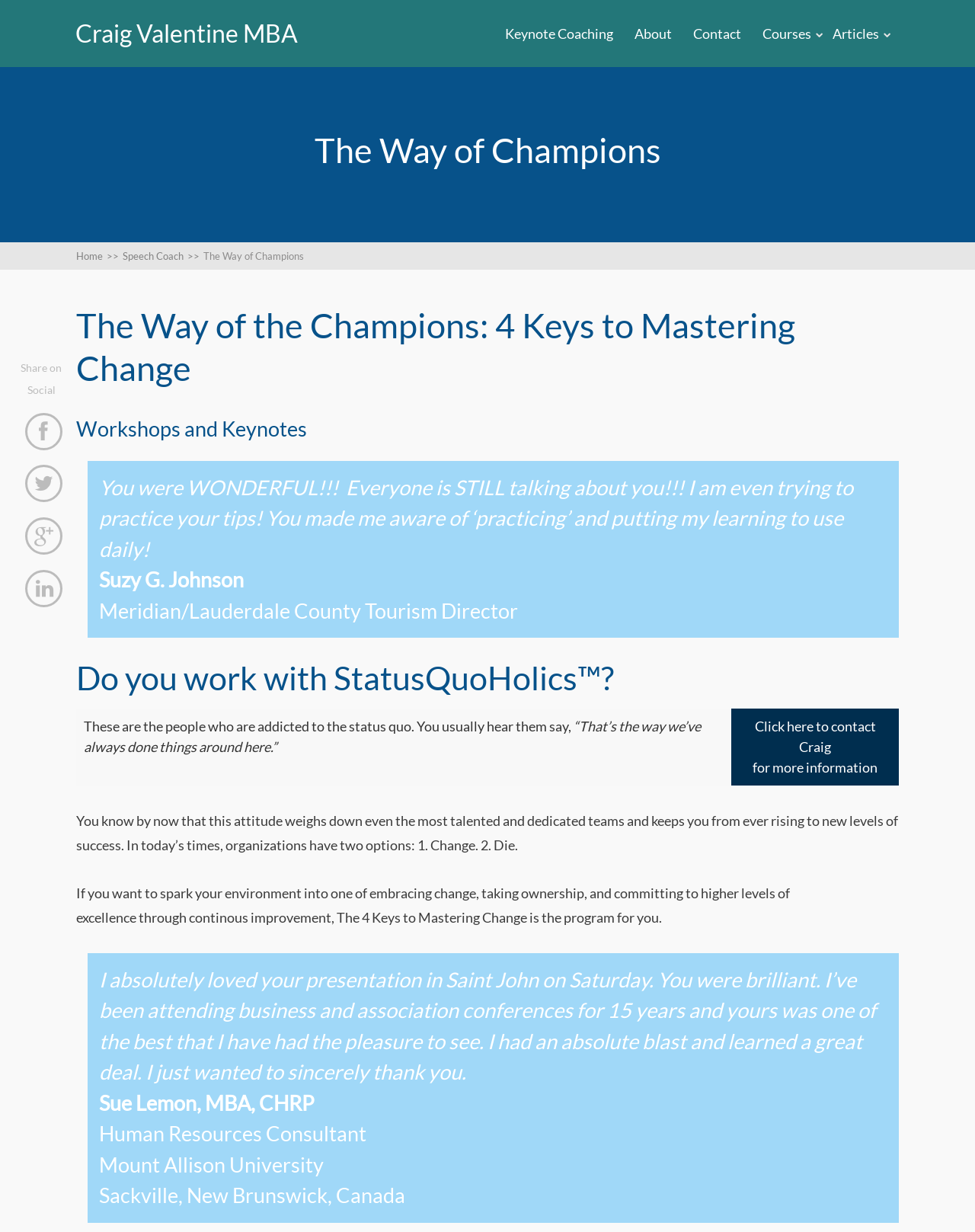Locate the bounding box coordinates of the clickable part needed for the task: "Share on Social".

[0.021, 0.293, 0.063, 0.321]